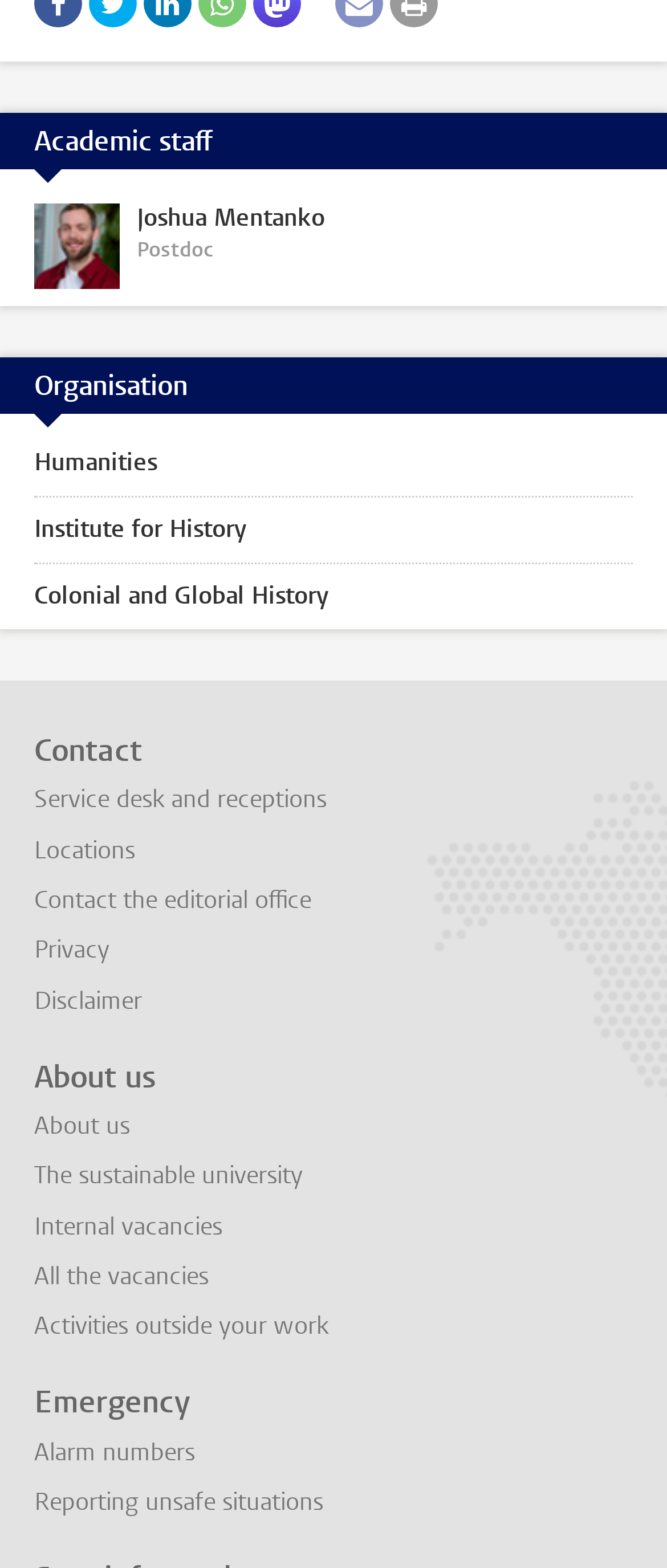Identify the bounding box for the described UI element. Provide the coordinates in (top-left x, top-left y, bottom-right x, bottom-right y) format with values ranging from 0 to 1: Contact the editorial office

[0.051, 0.564, 0.467, 0.585]